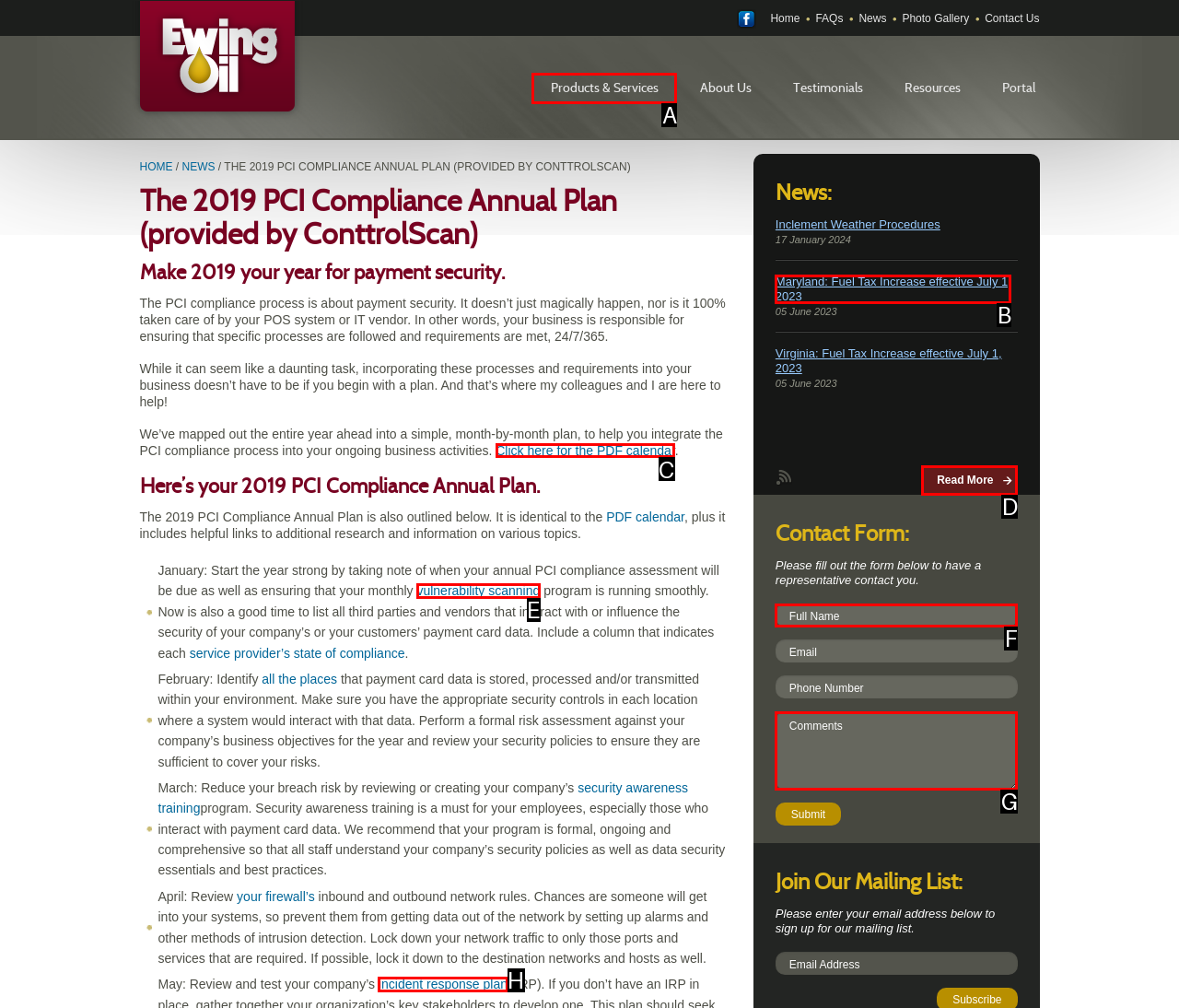Determine which HTML element to click for this task: Click the 'Click here for the PDF calendar' link Provide the letter of the selected choice.

C